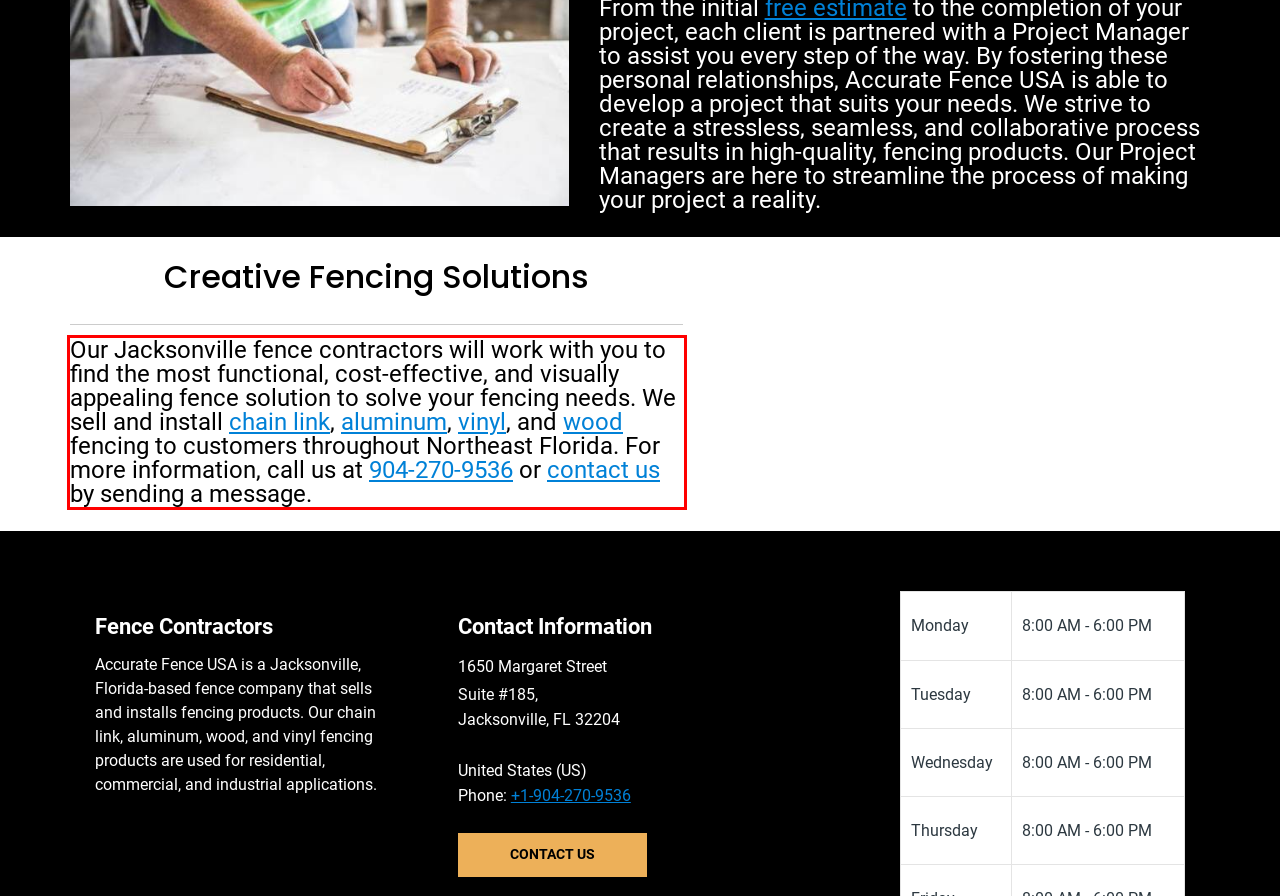Look at the screenshot of the webpage, locate the red rectangle bounding box, and generate the text content that it contains.

Our Jacksonville fence contractors will work with you to find the most functional, cost-effective, and visually appealing fence solution to solve your fencing needs. We sell and install chain link, aluminum, vinyl, and wood fencing to customers throughout Northeast Florida. For more information, call us at 904-270-9536 or contact us by sending a message.